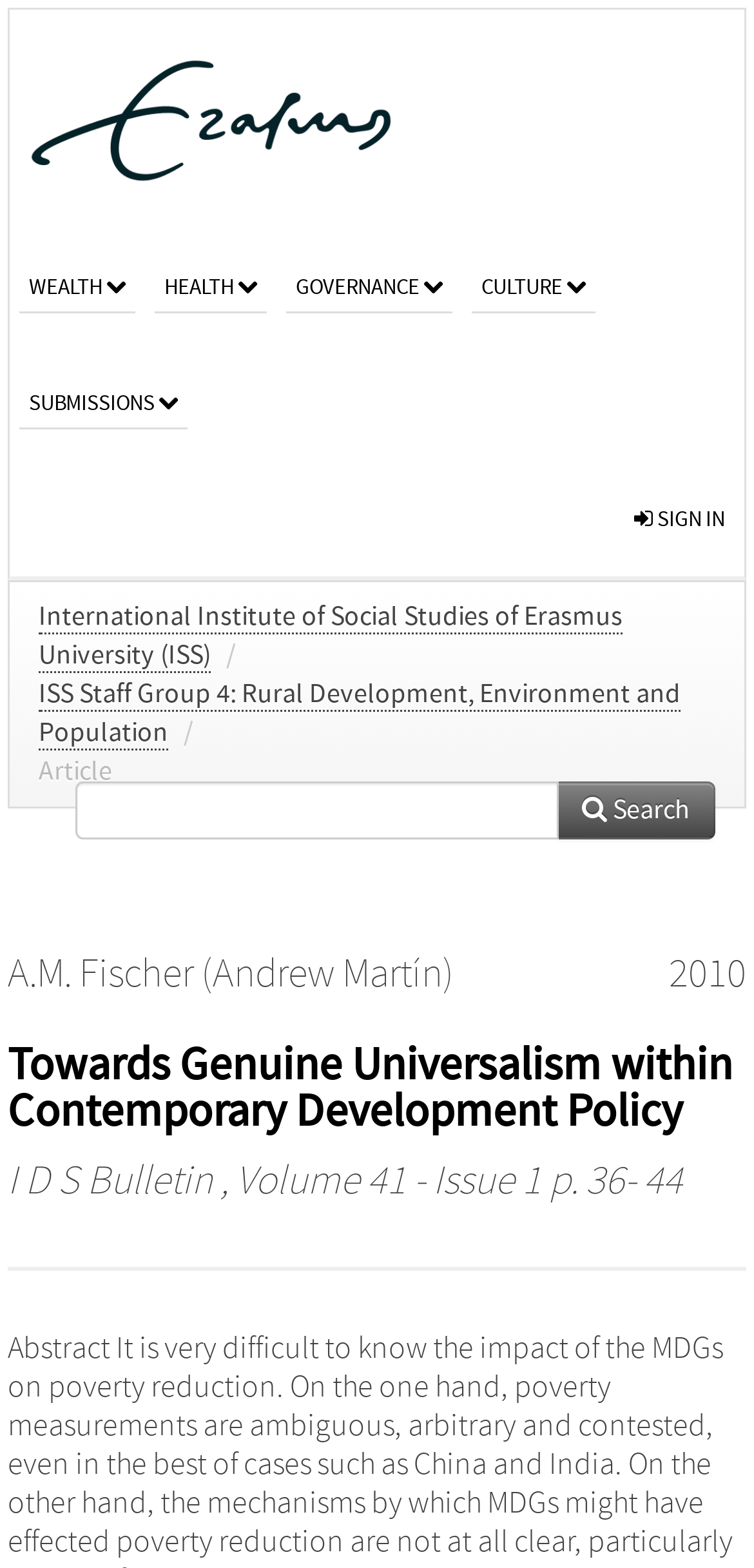Please identify the bounding box coordinates of the area that needs to be clicked to follow this instruction: "search".

[0.738, 0.498, 0.949, 0.535]